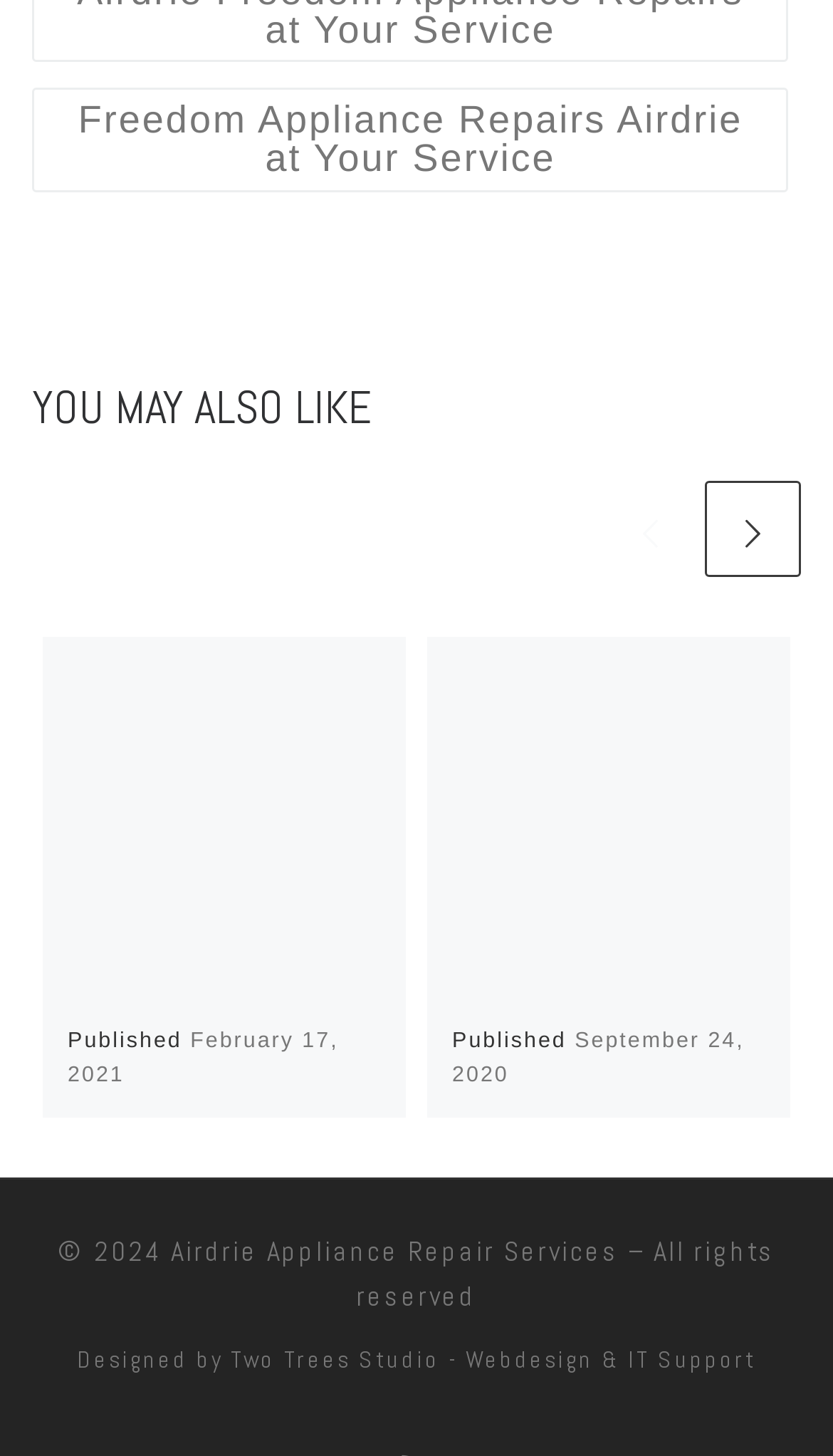Find the bounding box coordinates of the area to click in order to follow the instruction: "Read the article about How to Choose a Washing Machine".

[0.513, 0.438, 0.949, 0.687]